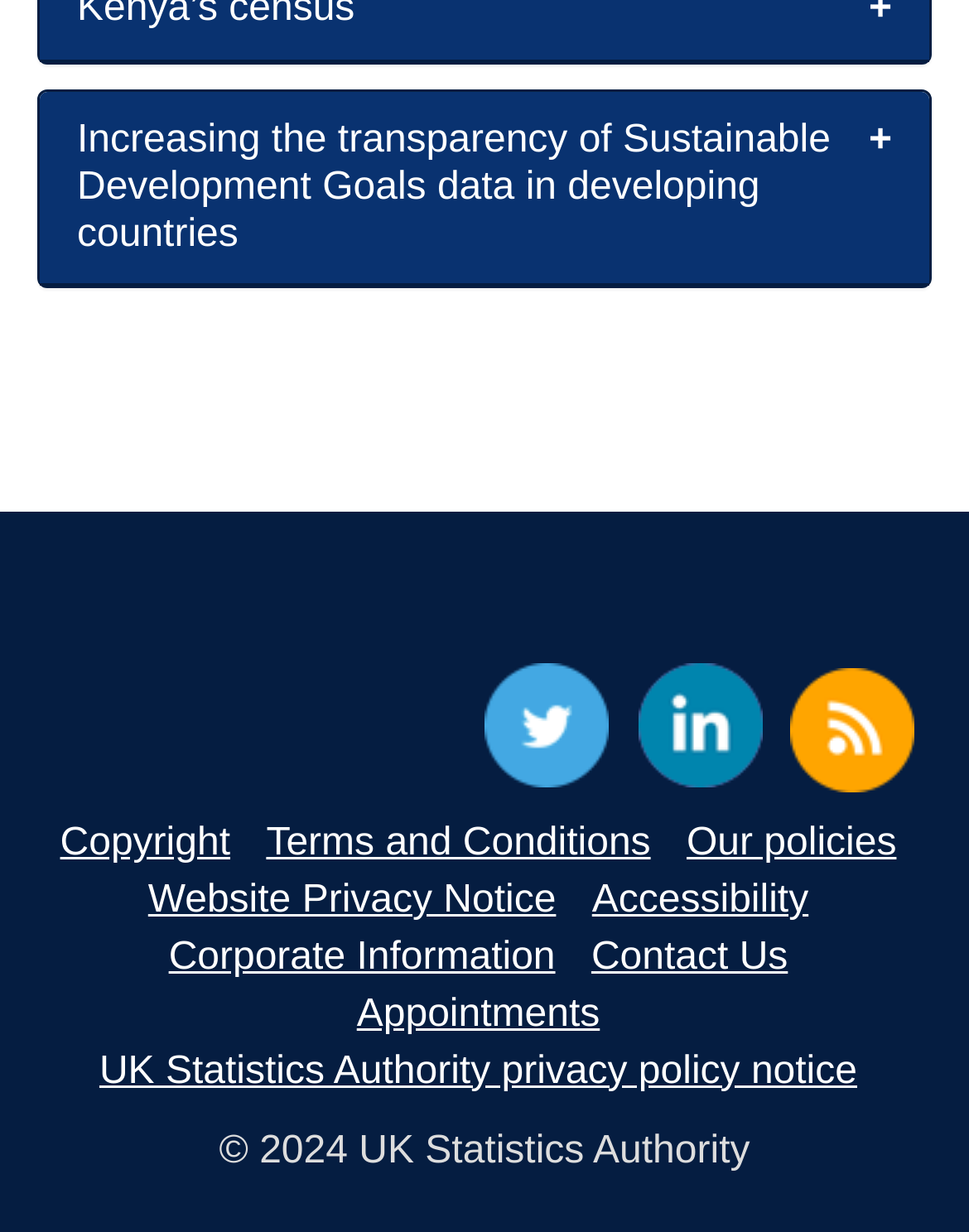Use a single word or phrase to answer the question: 
What is the organization behind this website?

UK Statistics Authority